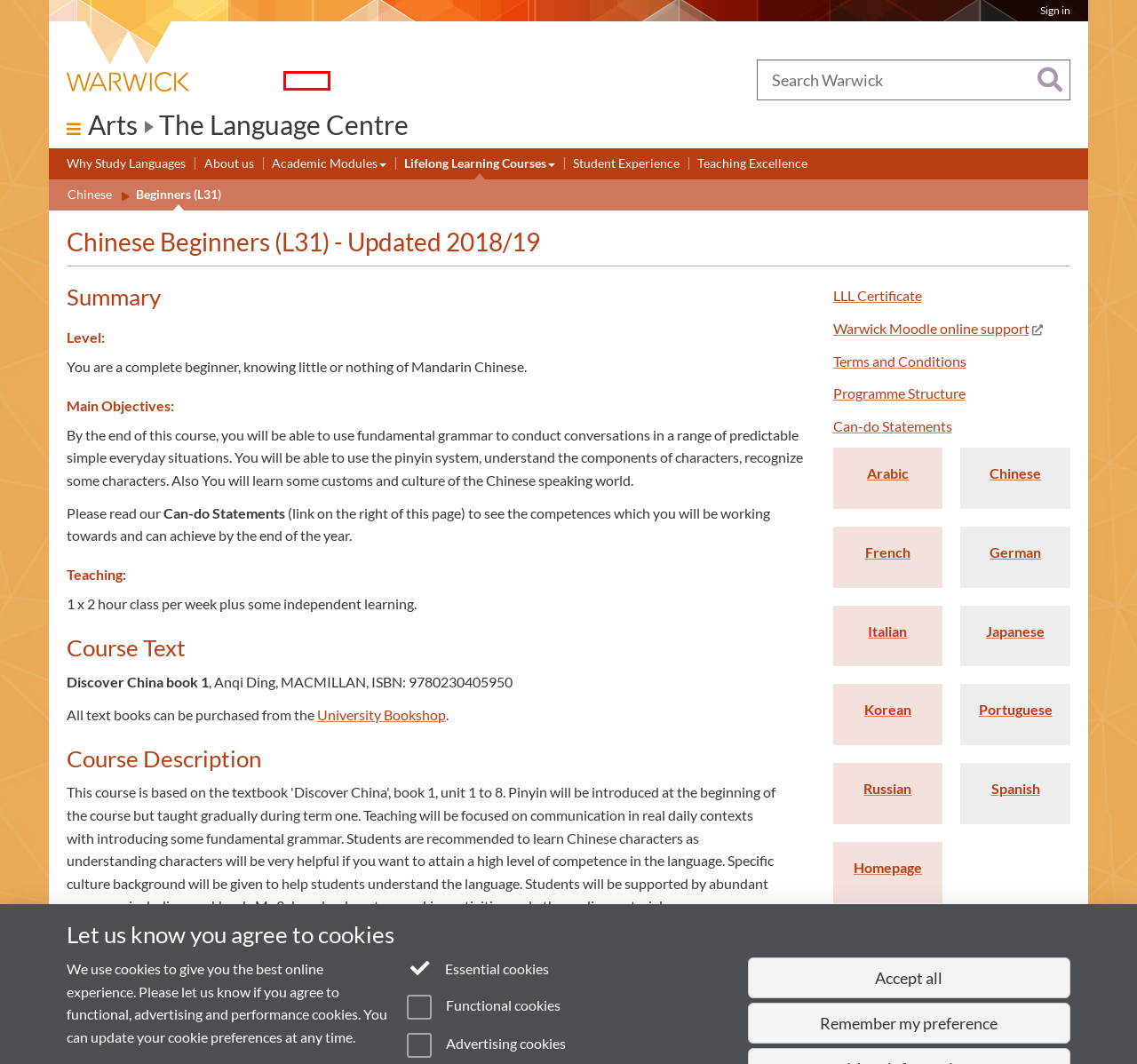You have a screenshot of a webpage with a red rectangle bounding box. Identify the best webpage description that corresponds to the new webpage after clicking the element within the red bounding box. Here are the candidates:
A. University of Warwick Alumni and Supporters
B. Spanish
C. Sign in
D. About us
E. Lifelong Learning Courses
F. Arabic
G. Warwick Business Partnerships | University of Warwick
H. Korean

G